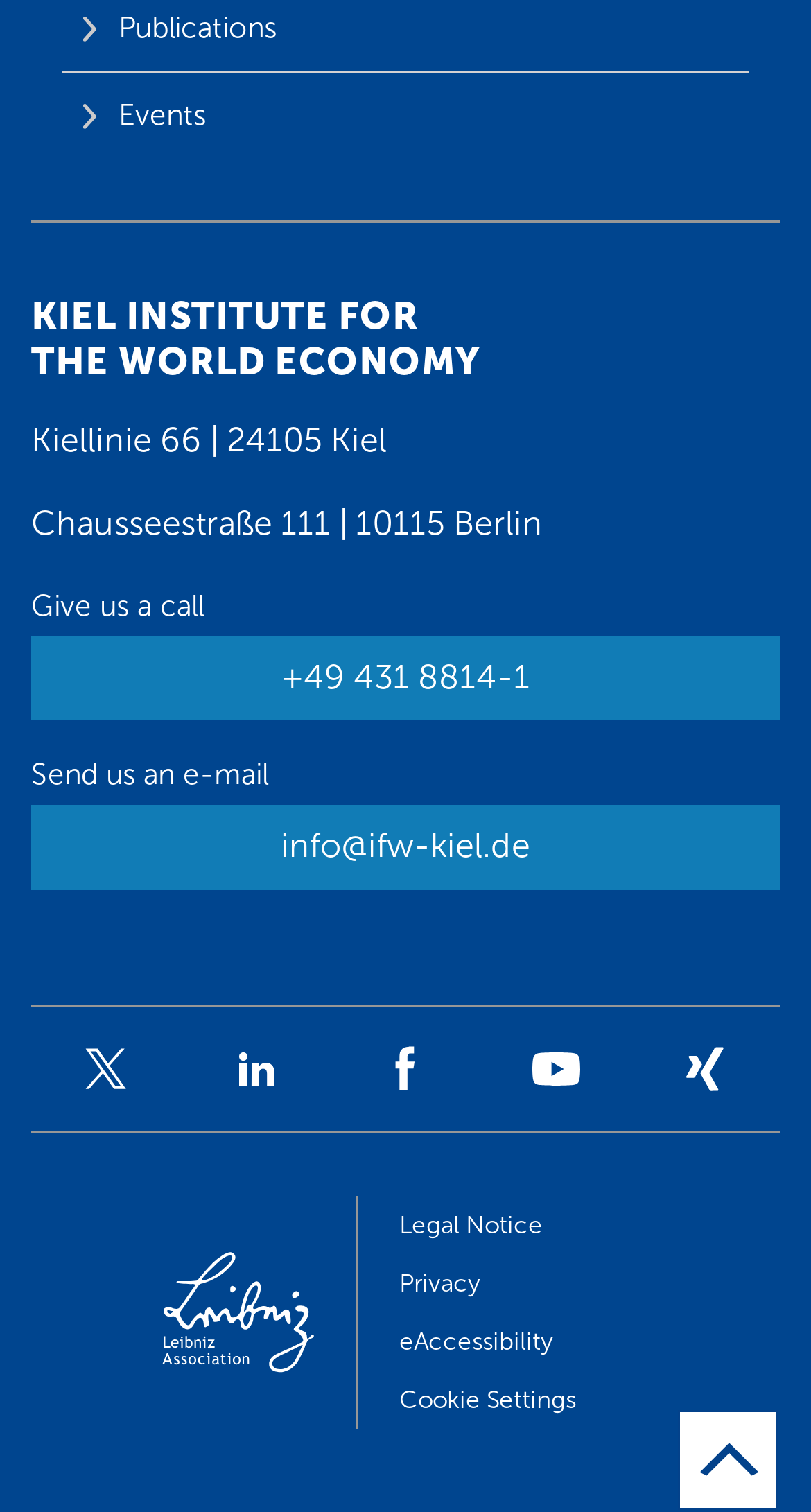Provide the bounding box coordinates for the area that should be clicked to complete the instruction: "Send an email to info@ifw-kiel.de".

[0.346, 0.546, 0.654, 0.572]